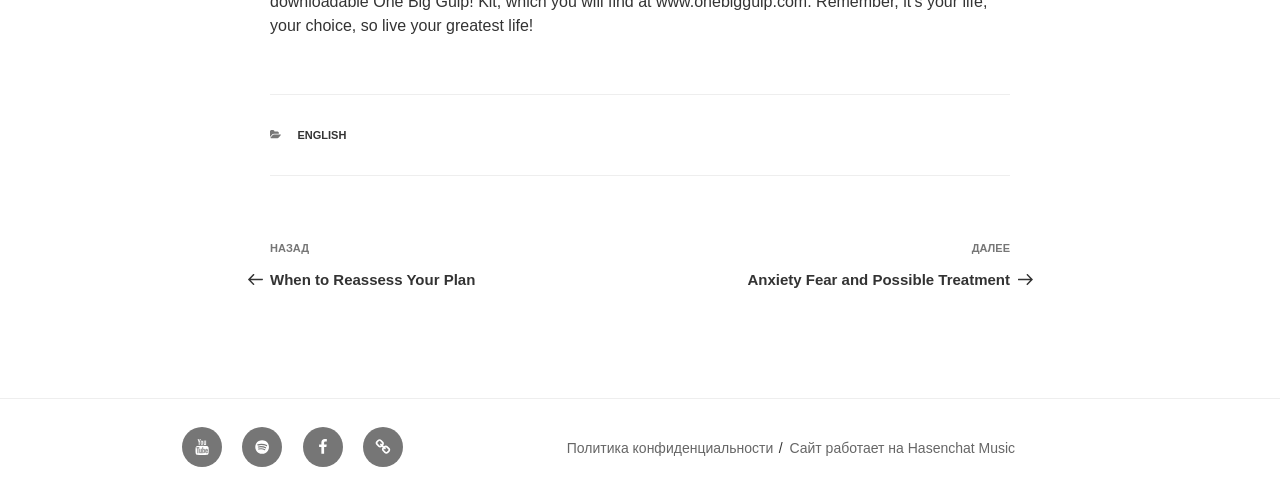Specify the bounding box coordinates of the region I need to click to perform the following instruction: "Visit Youtube". The coordinates must be four float numbers in the range of 0 to 1, i.e., [left, top, right, bottom].

[0.142, 0.861, 0.173, 0.941]